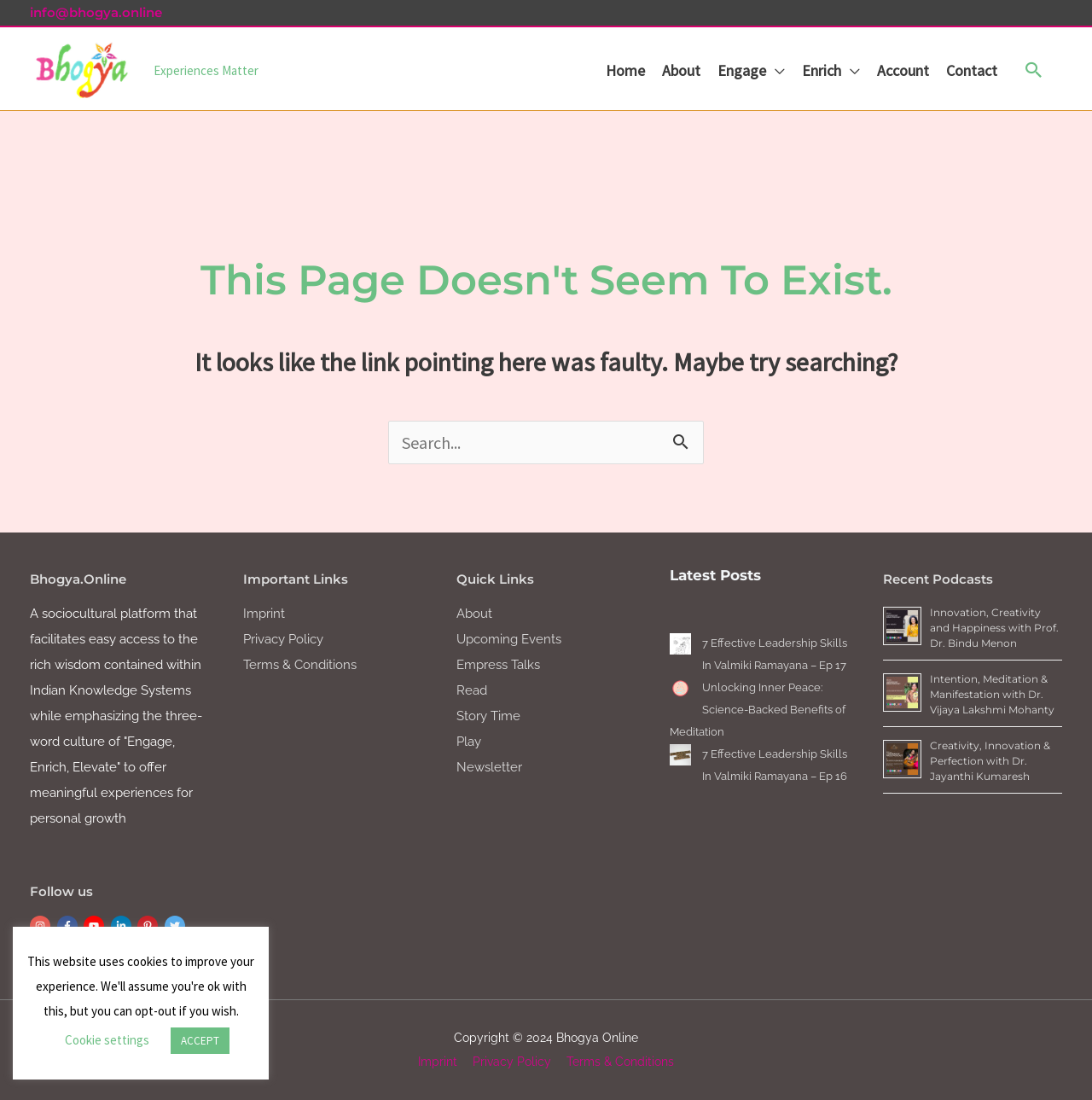Explain the features and main sections of the webpage comprehensively.

This webpage displays a "Page not found" error message, indicating that the link pointing to this page was faulty. At the top left corner, there is a Bhogya logo, accompanied by the text "Experiences Matter". Below the logo, there is a navigation menu with links to "Home", "About", "Engage", "Enrich", "Account", and "Contact". 

On the top right corner, there is a search icon link. Below the navigation menu, there is a header that reads "This Page Doesn't Seem To Exist." followed by a message suggesting to try searching. A search bar is provided below the message, with a "Search" button on the right side.

At the bottom of the page, there is a section with the title "Bhogya.Online" and a brief description of the platform. Below this section, there are links to follow Bhogya on various social media platforms, including Instagram, Facebook, YouTube, LinkedIn, Pinterest, and Twitter.

The page also features a section titled "Important Links" with links to "Imprint", "Privacy Policy", and "Terms & Conditions". Another section titled "Quick Links" provides links to "About", "Upcoming Events", "Empress Talks", "Read", "Story Time", "Play", and "Newsletter".

There is a section titled "Latest Posts" that displays three articles with images and links to the articles. The articles are titled "7 Effective Leadership Skills In Valmiki Ramayana – Ep 17", "Unlocking Inner Peace: Science-Backed Benefits of Meditation", and "7 Effective Leadership Skills In Valmiki Ramayana – Ep 16".

Additionally, there is a section titled "Recent Podcasts" that displays three podcast episodes with images and links to the episodes. The episodes are titled "Innovation, Creativity and Happiness with Prof. Dr. Bindu Menon", "Intention, Meditation & Manifestation with Dr. Vijaya Lakshmi Mohanty", and "Creativity, Innovation & Perfection with Dr. Jayanthi Kumaresh".

At the very bottom of the page, there is a copyright notice and links to "Imprint", "Privacy Policy", and "Terms & Conditions" again. There are also two buttons, "Cookie settings" and "ACCEPT", related to cookie preferences.